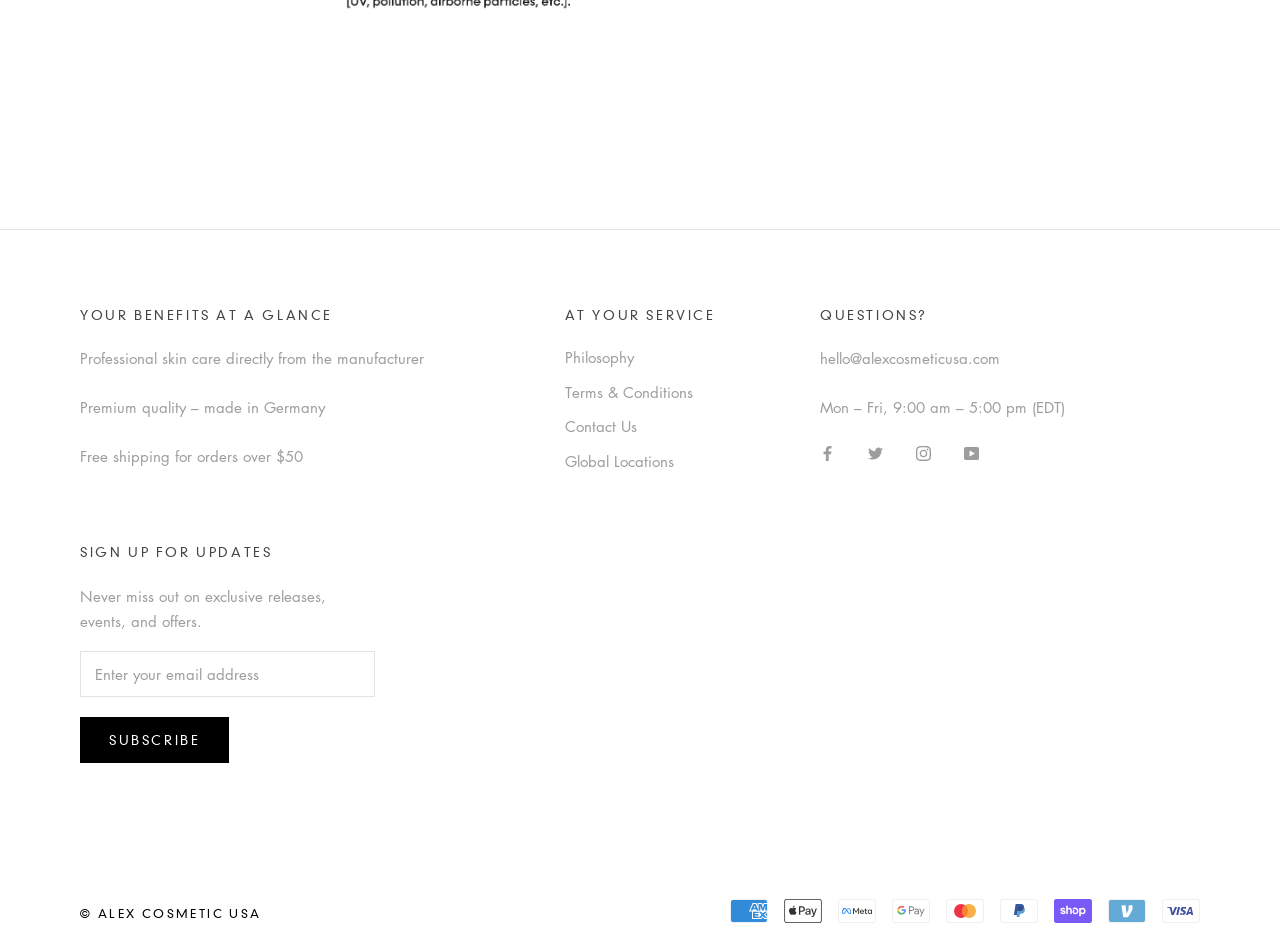Given the description Global Locations, predict the bounding box coordinates of the UI element. Ensure the coordinates are in the format (top-left x, top-left y, bottom-right x, bottom-right y) and all values are between 0 and 1.

[0.441, 0.485, 0.559, 0.509]